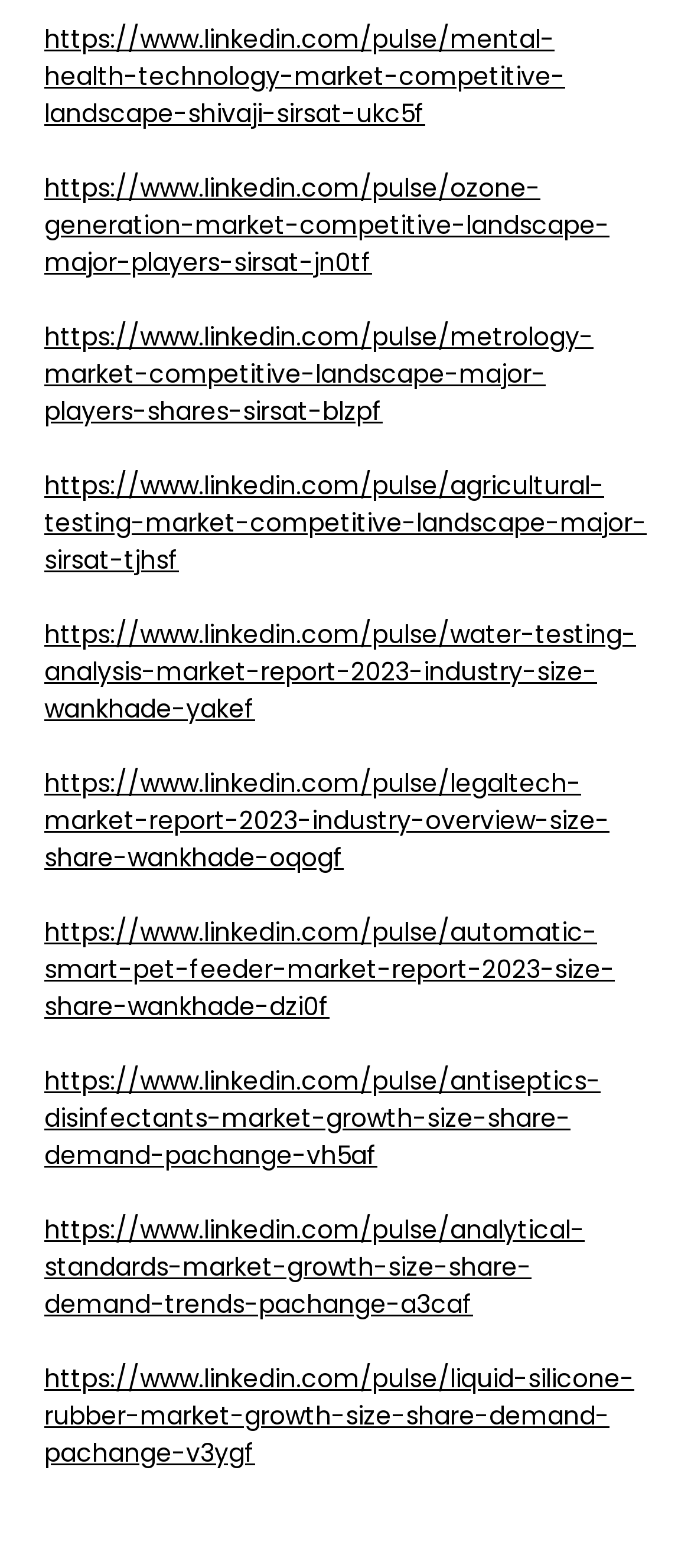Please locate the bounding box coordinates of the element that should be clicked to achieve the given instruction: "read ozone generation market analysis".

[0.064, 0.109, 0.882, 0.179]